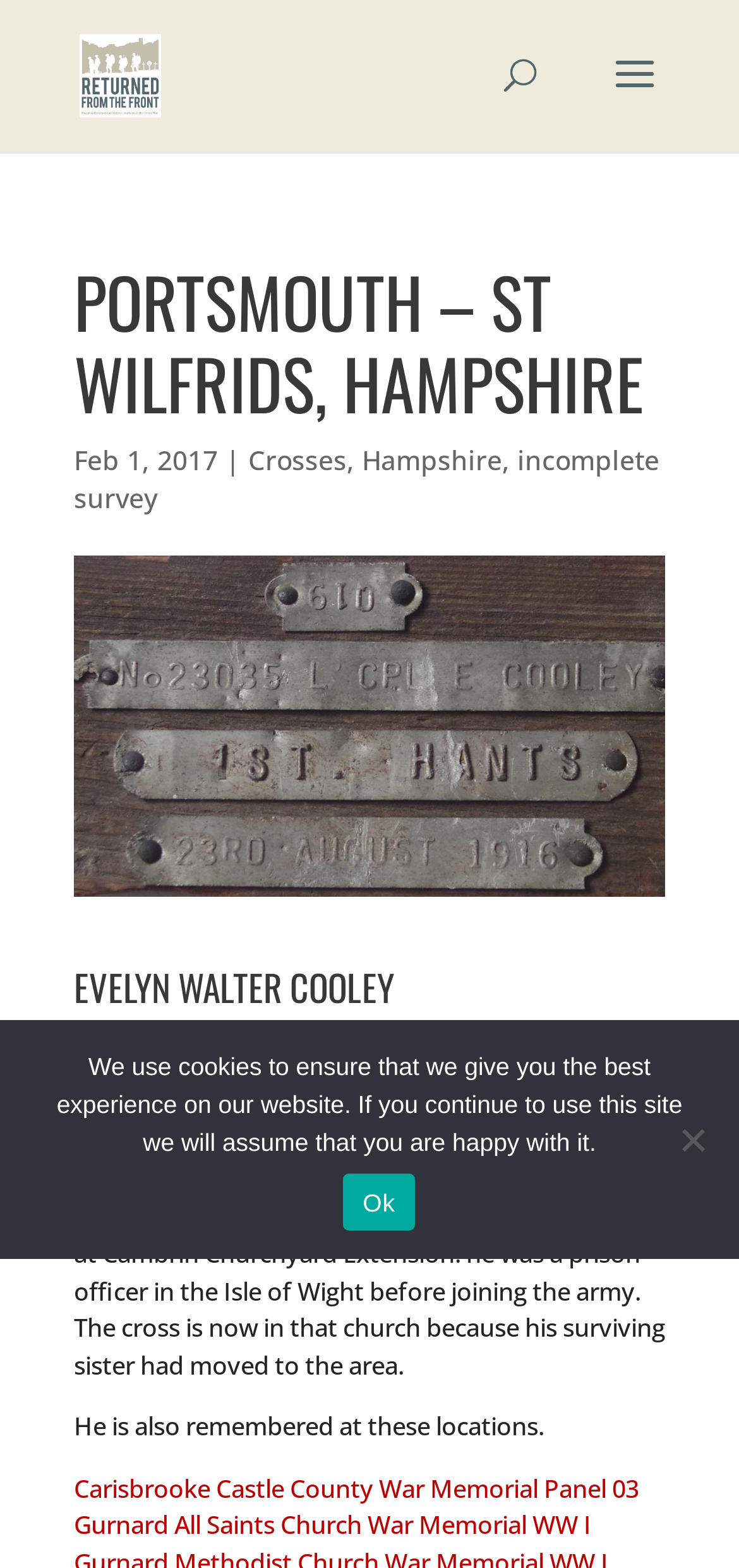Please provide a short answer using a single word or phrase for the question:
How many links are there in the webpage?

5